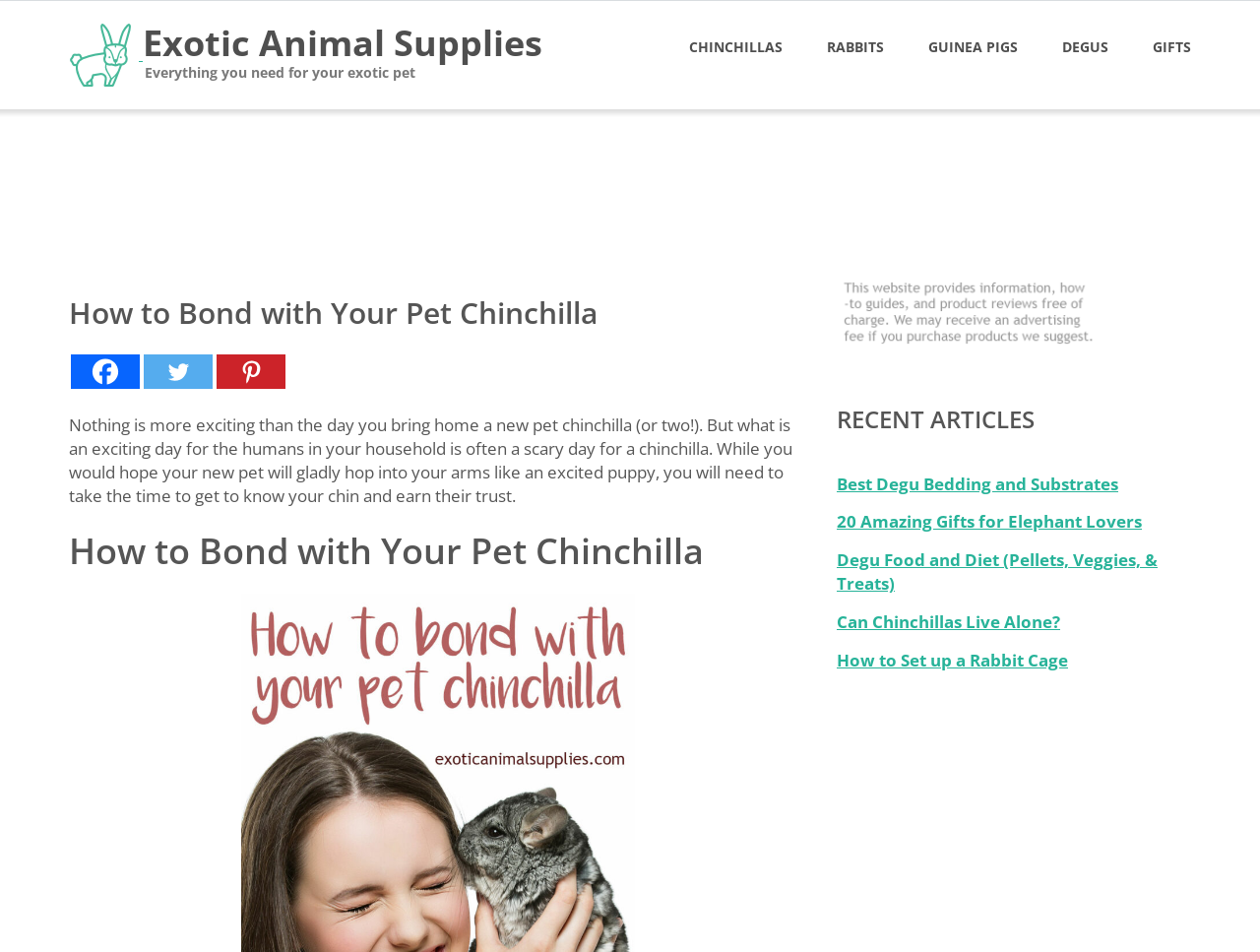Describe all the visual and textual components of the webpage comprehensively.

This webpage is about bonding with pet chinchillas. At the top left, there is a logo of "Exotic Animal Supplies" with a link to the website's homepage. Below the logo, there are five links to different categories: CHINCHILLAS, RABBITS, GUINEA PIGS, DEGUS, and GIFTS. 

On the top right, there is an advertisement iframe. 

The main content of the webpage starts with a heading "How to Bond with Your Pet Chinchilla" followed by three social media links: Facebook, Twitter, and Pinterest. 

Below the social media links, there is a paragraph of text that explains the importance of taking time to get to know and earn the trust of a new pet chinchilla. 

The next section is headed by "How to Bond with Your Pet Chinchilla" again, indicating the start of the main article. 

On the right side of the webpage, there is a complementary section that contains a link with an image, followed by a heading "RECENT ARTICLES" and four links to recent articles about degus, elephant lovers, degu food, and chinchillas living alone, as well as a link to an article about setting up a rabbit cage.